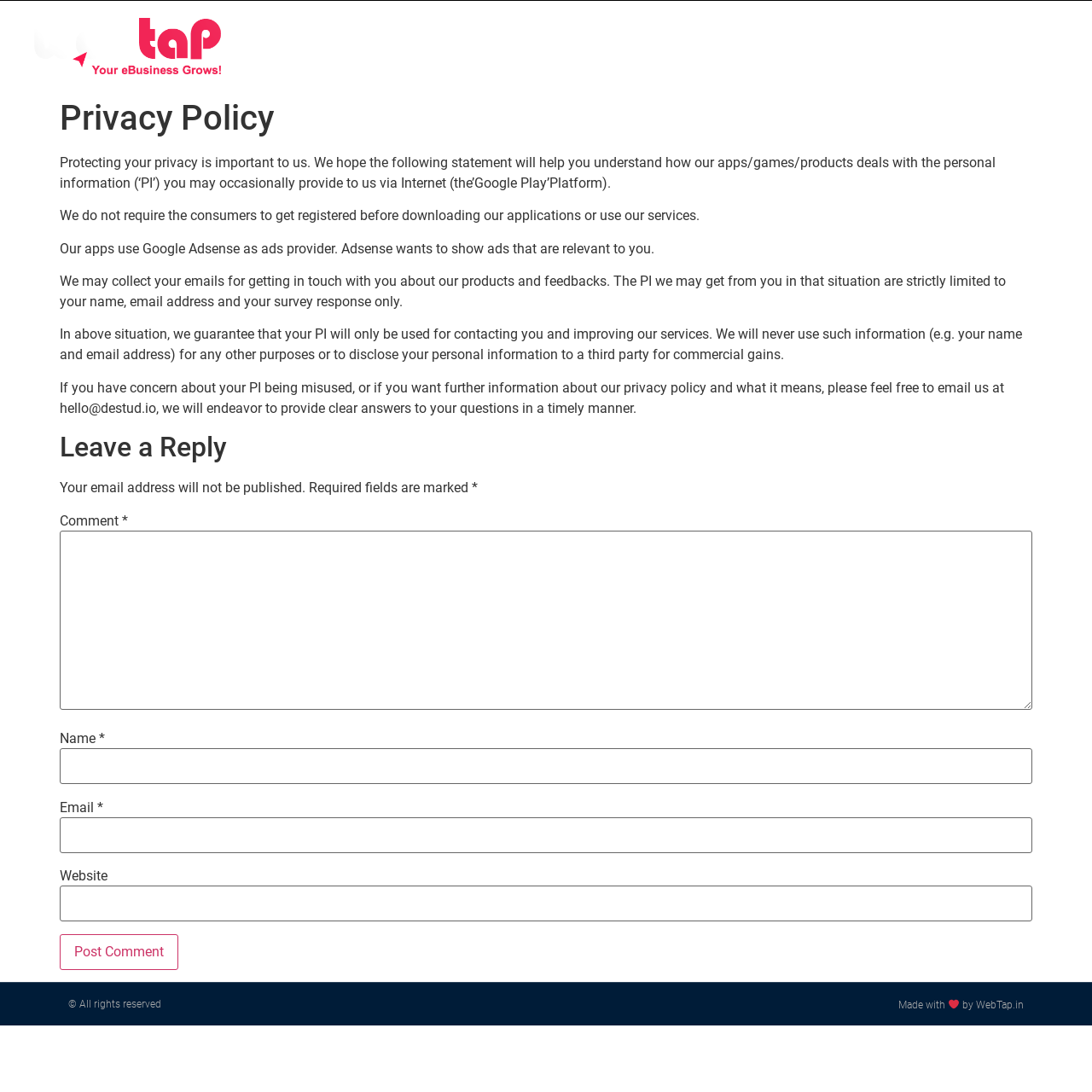How many textboxes are available for user input?
Please provide a comprehensive answer to the question based on the webpage screenshot.

Upon examining the webpage, I found four textboxes where users can input their information: Comment, Name, Email, and Website. These textboxes are located below the privacy policy statement and are part of the comment submission form.